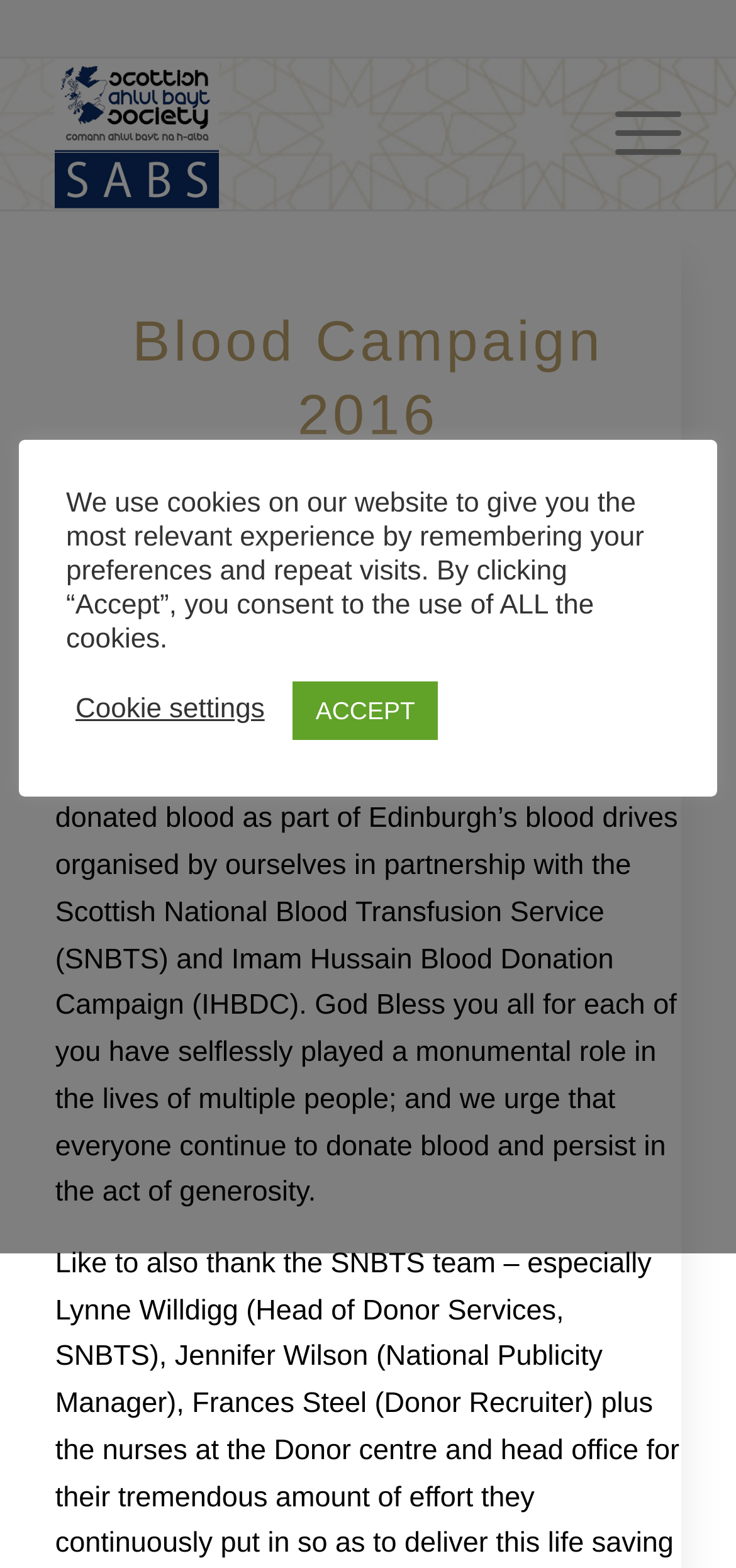Reply to the question with a single word or phrase:
What is the role of the Scottish National Blood Transfusion Service?

Partner in blood drives